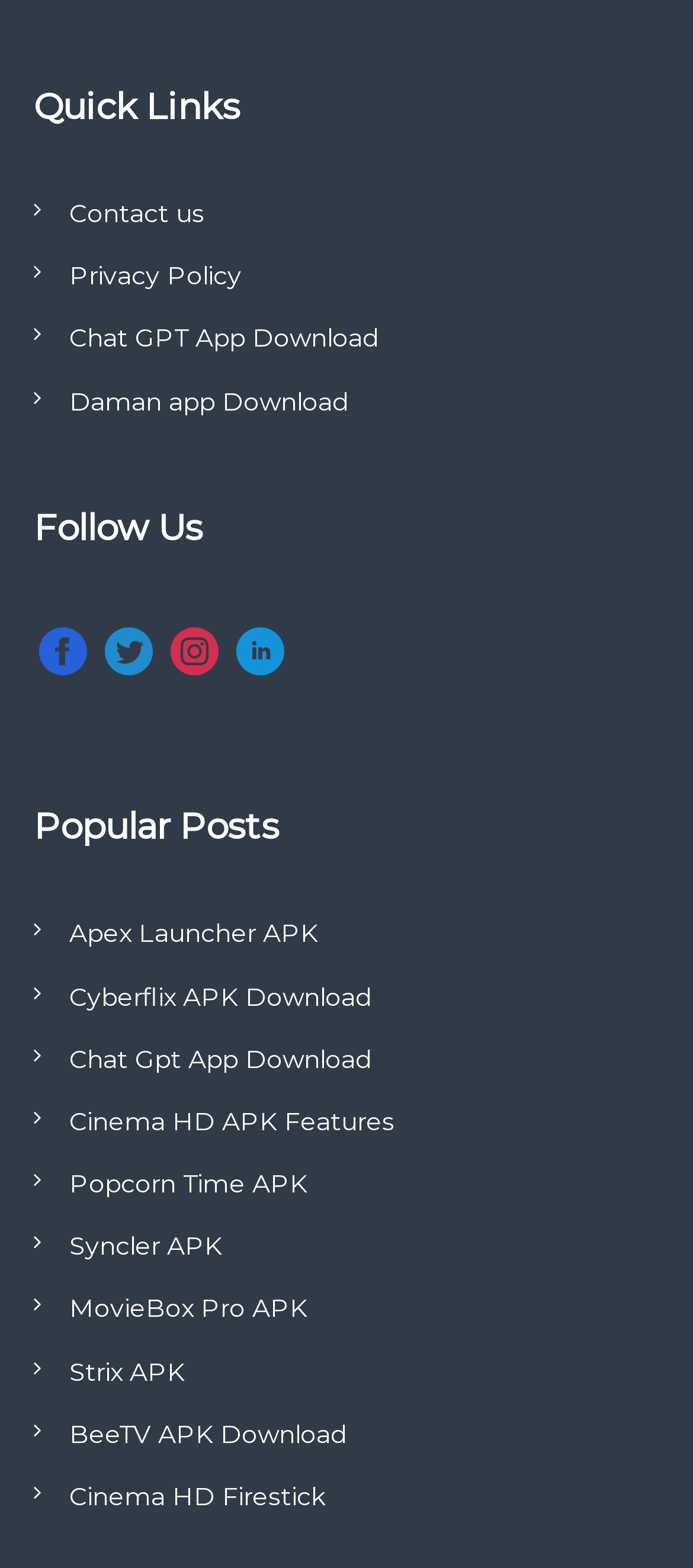What is the first popular post?
Please give a well-detailed answer to the question.

I looked at the links under the 'Popular Posts' heading and found that the first link is 'Apex Launcher APK'.